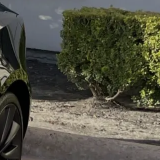Formulate a detailed description of the image content.

The image features the rear portion of a sleek, modern car, partially visible on the left side, showcasing its stylish wheel design. Adjacent to the vehicle is a neatly manicured bush, which adds a touch of greenery to the scene. The ground is composed of a light-colored surface, indicating a well-maintained environment. The background appears to be a neutral-colored wall, suggesting an urban or suburban setting that complements the car's polished appearance. Overall, the composition highlights the car's design and the tidiness of the surroundings.